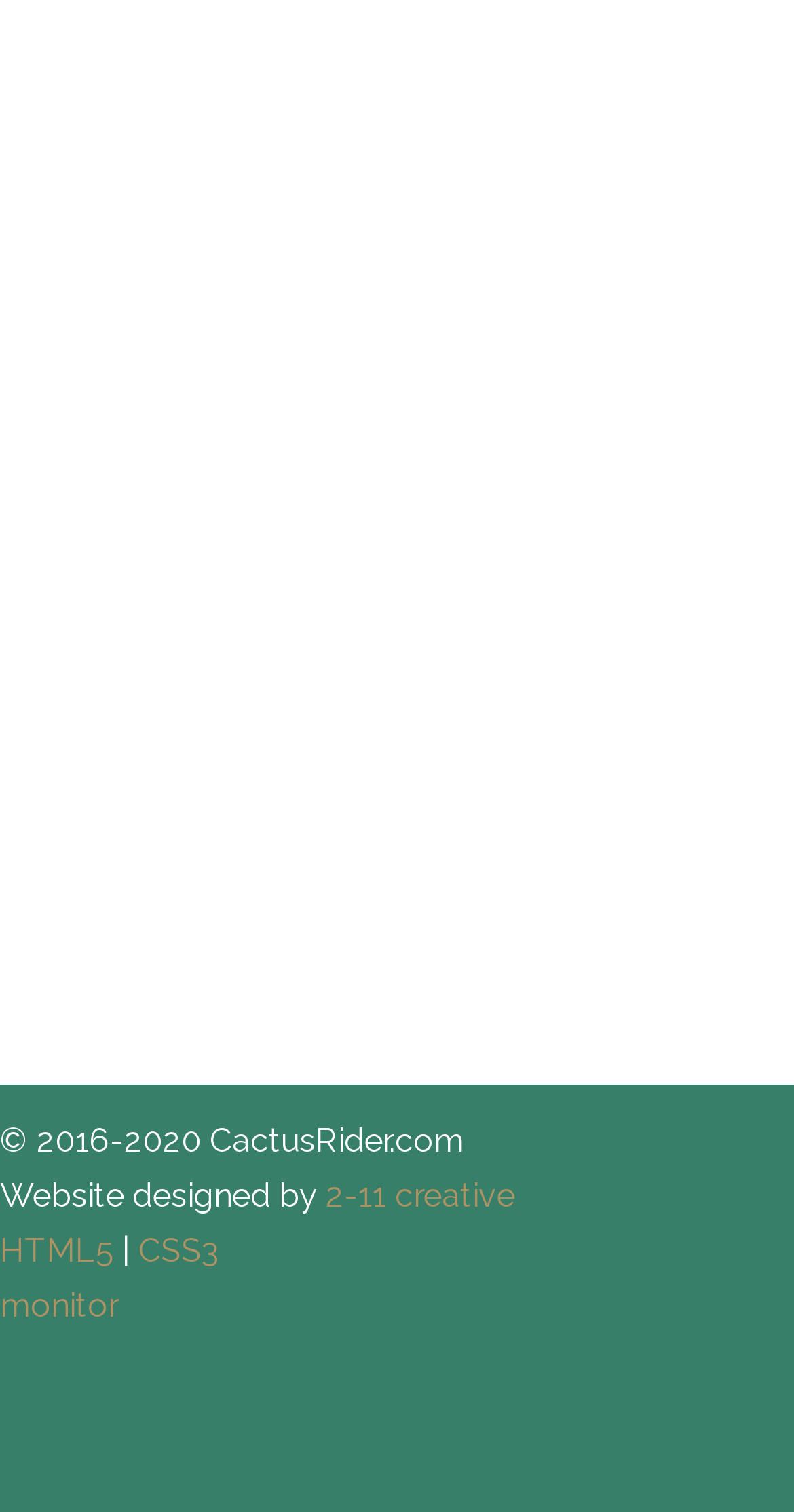Find the bounding box of the web element that fits this description: "monitor".

[0.0, 0.851, 0.149, 0.876]